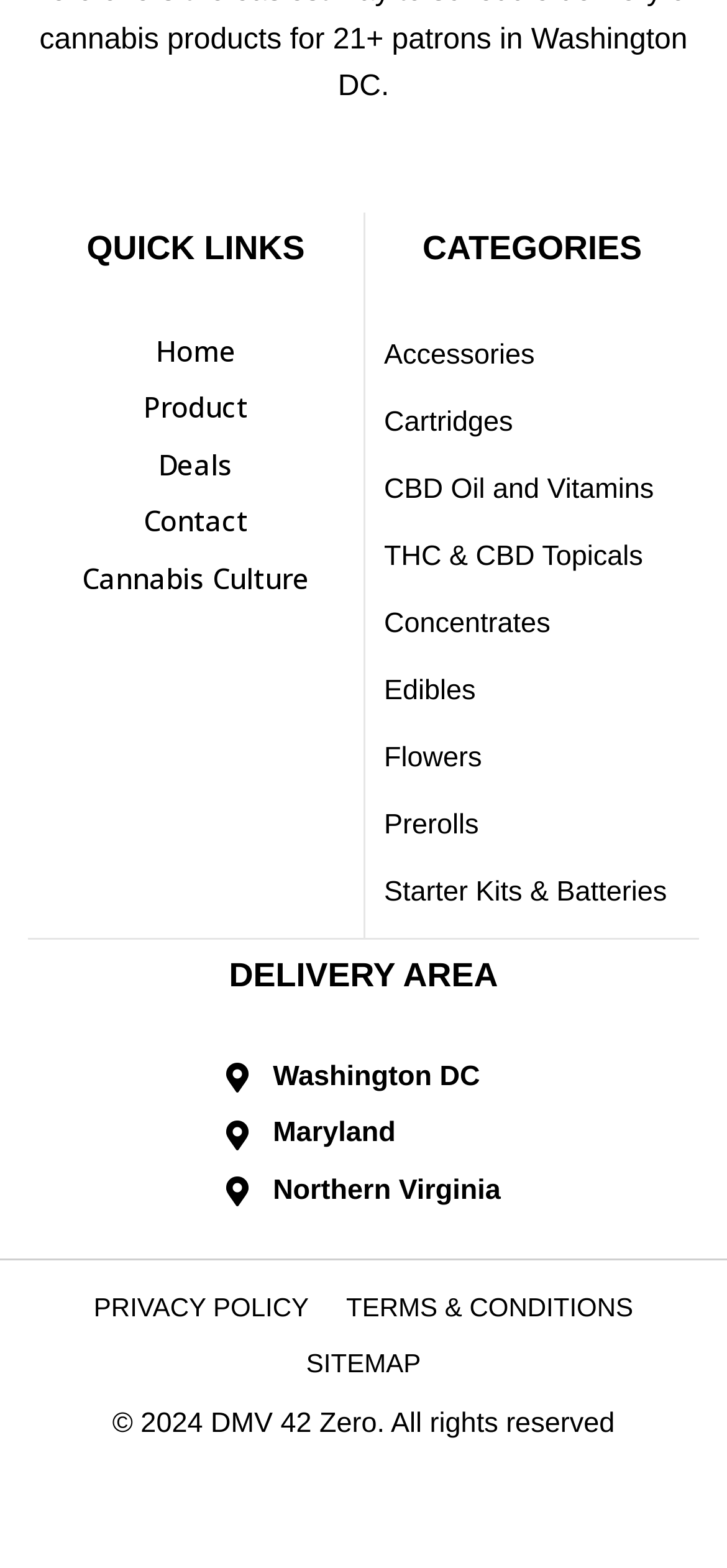How many links are there at the bottom of the page?
Refer to the image and provide a one-word or short phrase answer.

3